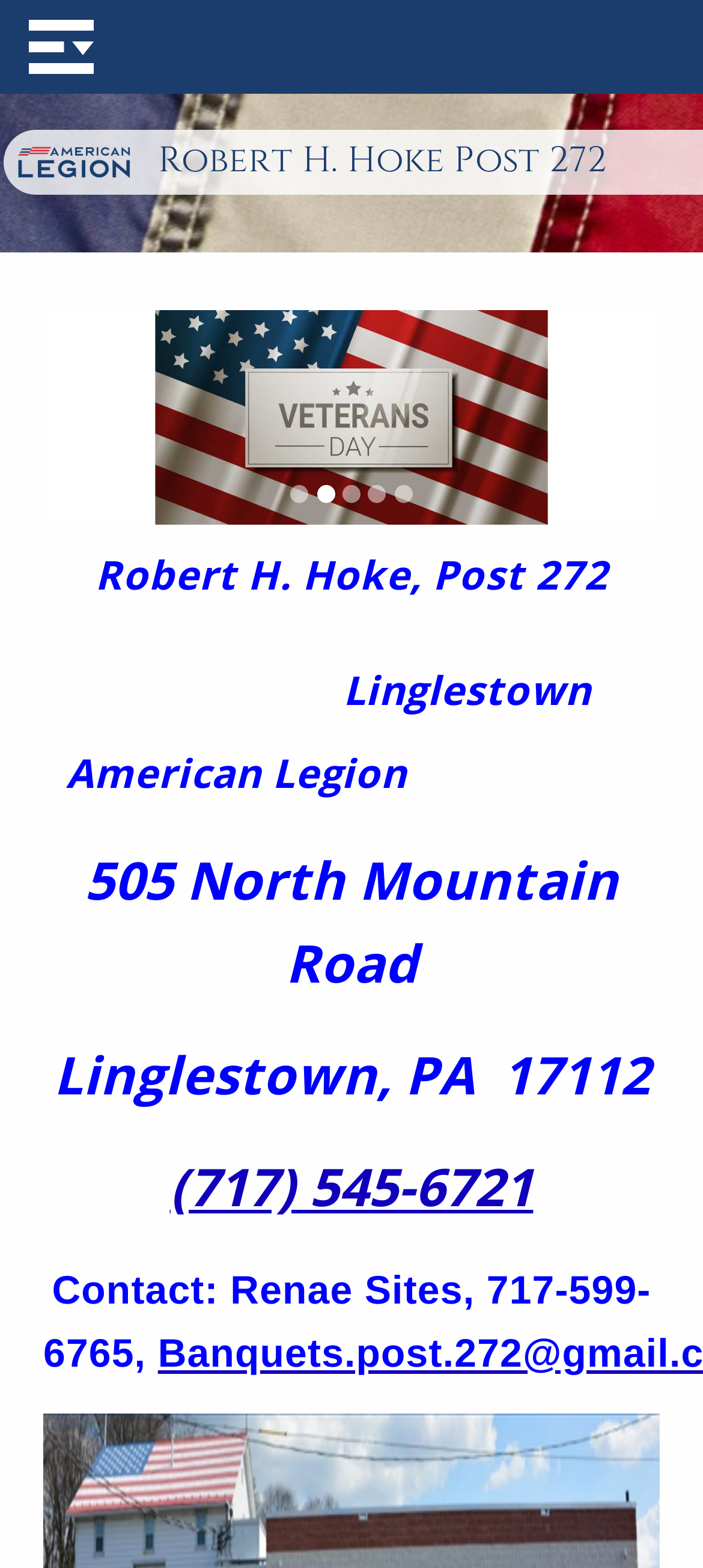How many navigation circles are there on the webpage? Refer to the image and provide a one-word or short phrase answer.

5